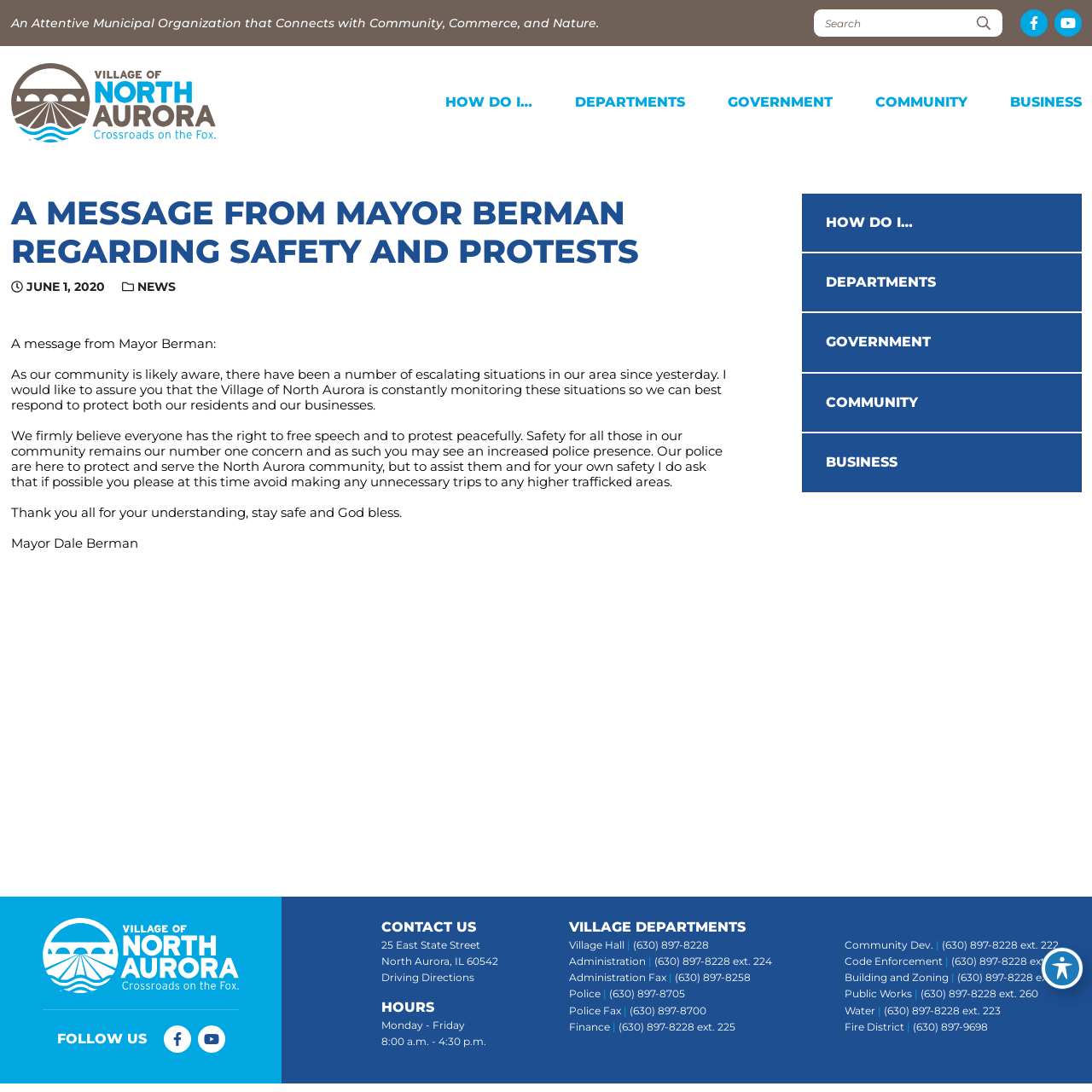What is the address of the Village Hall?
Use the screenshot to answer the question with a single word or phrase.

25 East State Street